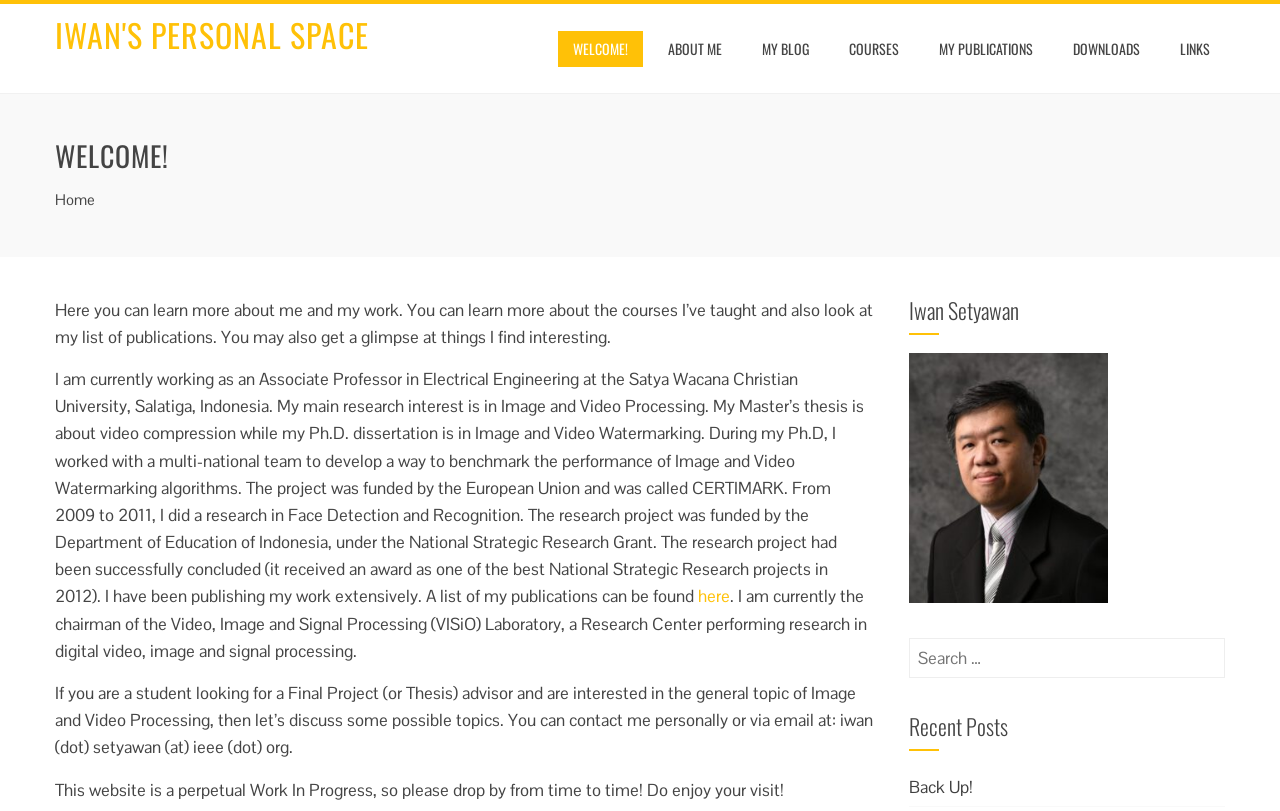Determine the bounding box coordinates of the clickable element to achieve the following action: 'Click on the link to read about when business owners should leave their business'. Provide the coordinates as four float values between 0 and 1, formatted as [left, top, right, bottom].

None